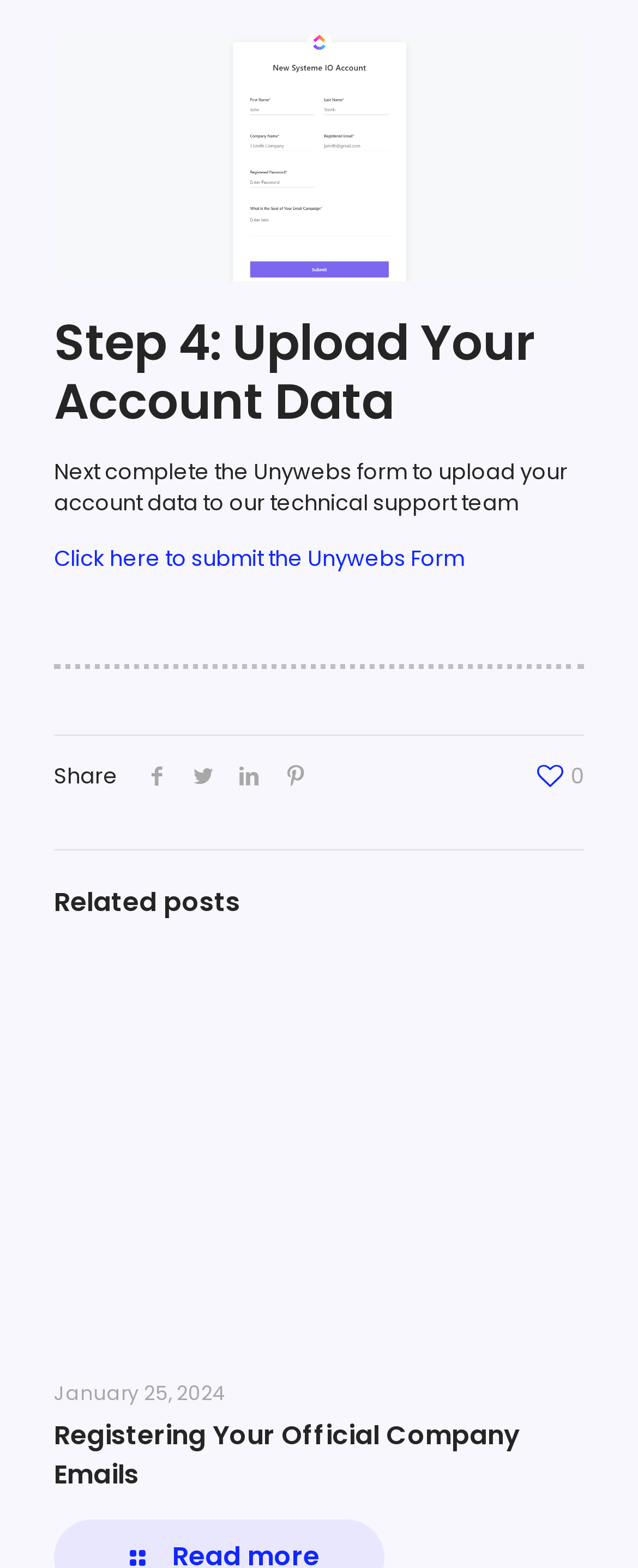Answer this question using a single word or a brief phrase:
How many social media icons are there?

4